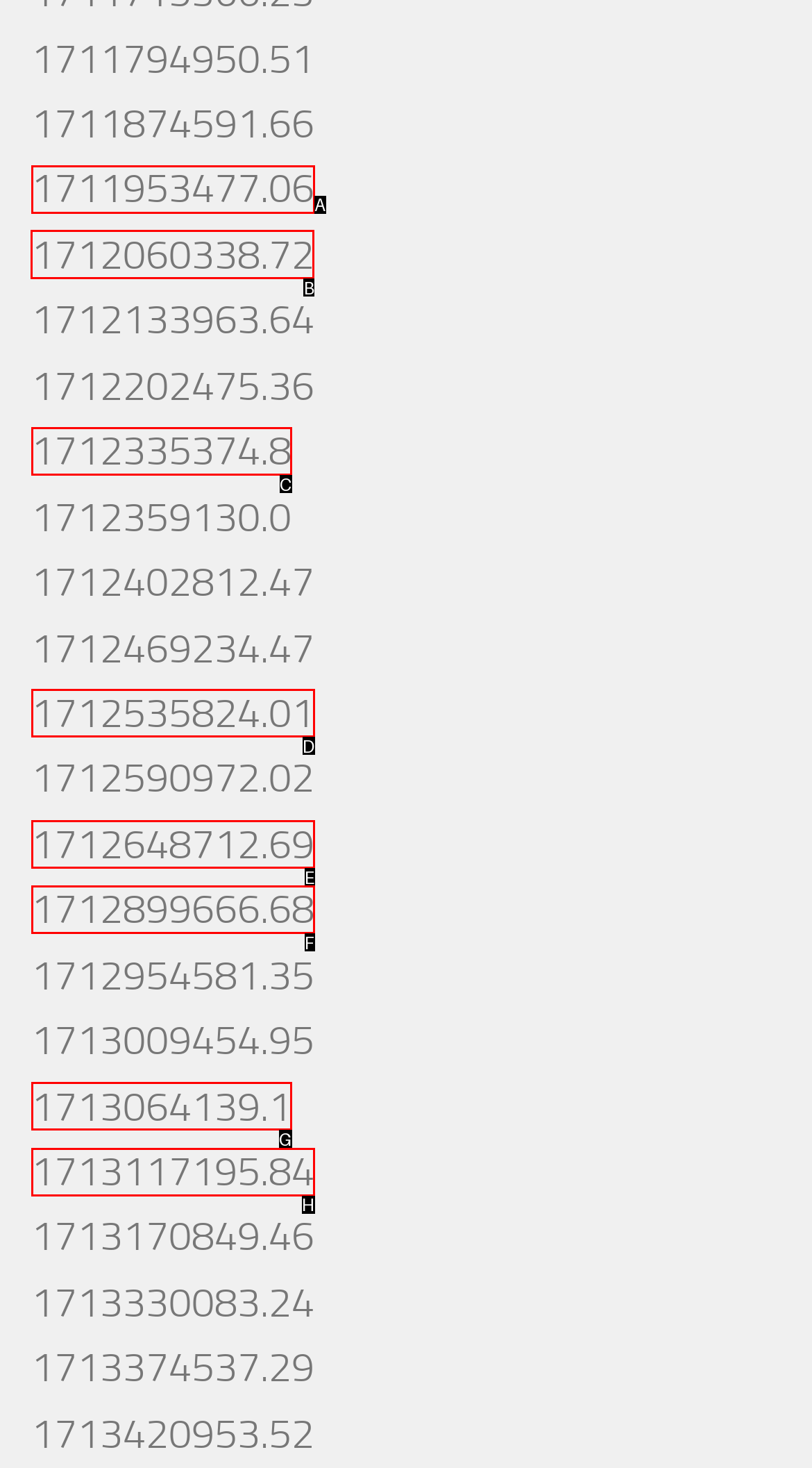Find the appropriate UI element to complete the task: go to the fourth link. Indicate your choice by providing the letter of the element.

B